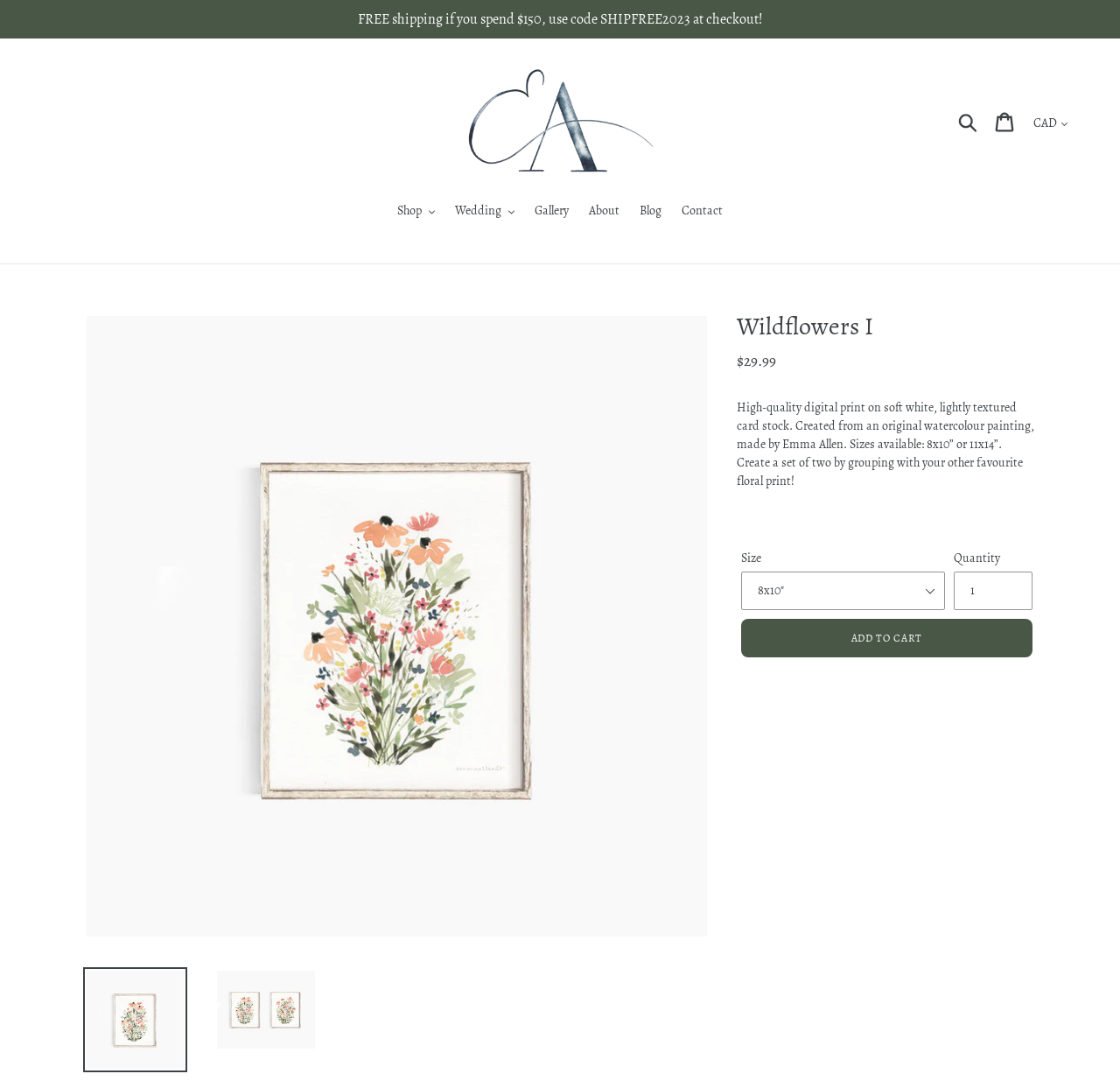What is the regular price of the print?
Please respond to the question with a detailed and informative answer.

The regular price of the print can be found in the description list, which states 'Regular price $29.99'.